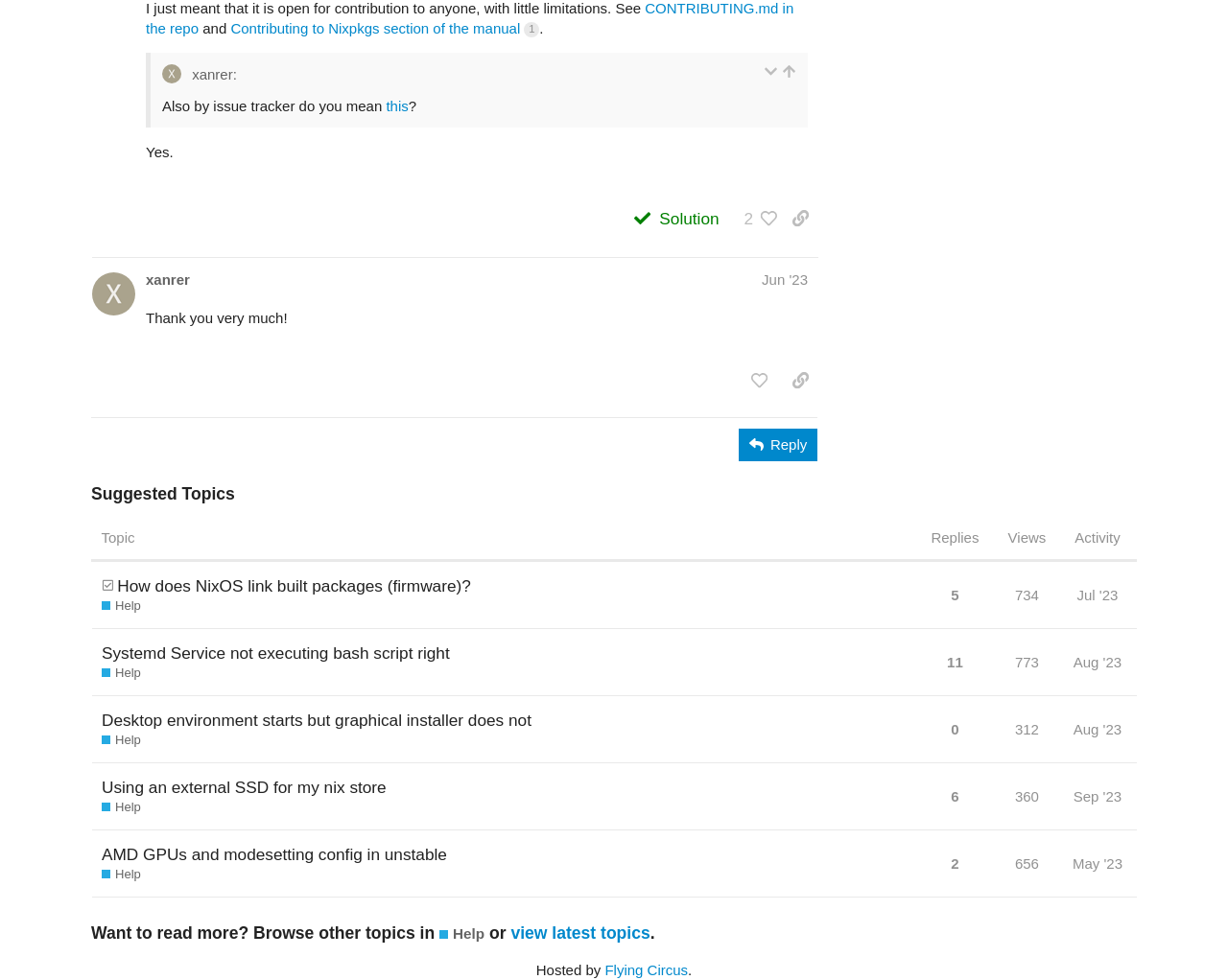Who is the author of post #7?
Look at the image and provide a short answer using one word or a phrase.

xanrer